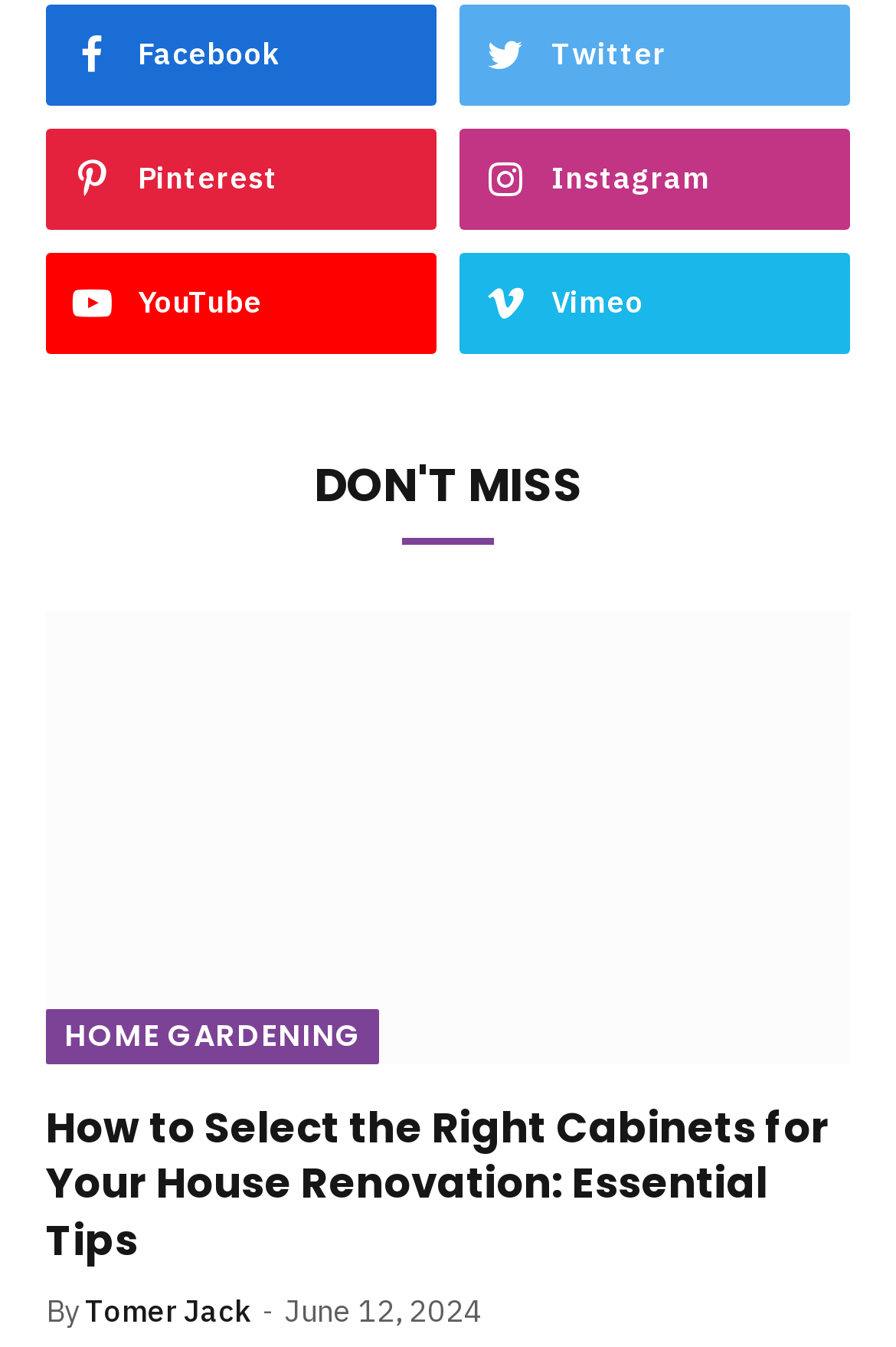Locate the bounding box coordinates of the region to be clicked to comply with the following instruction: "Check the author of the article". The coordinates must be four float numbers between 0 and 1, in the form [left, top, right, bottom].

[0.095, 0.959, 0.279, 0.988]